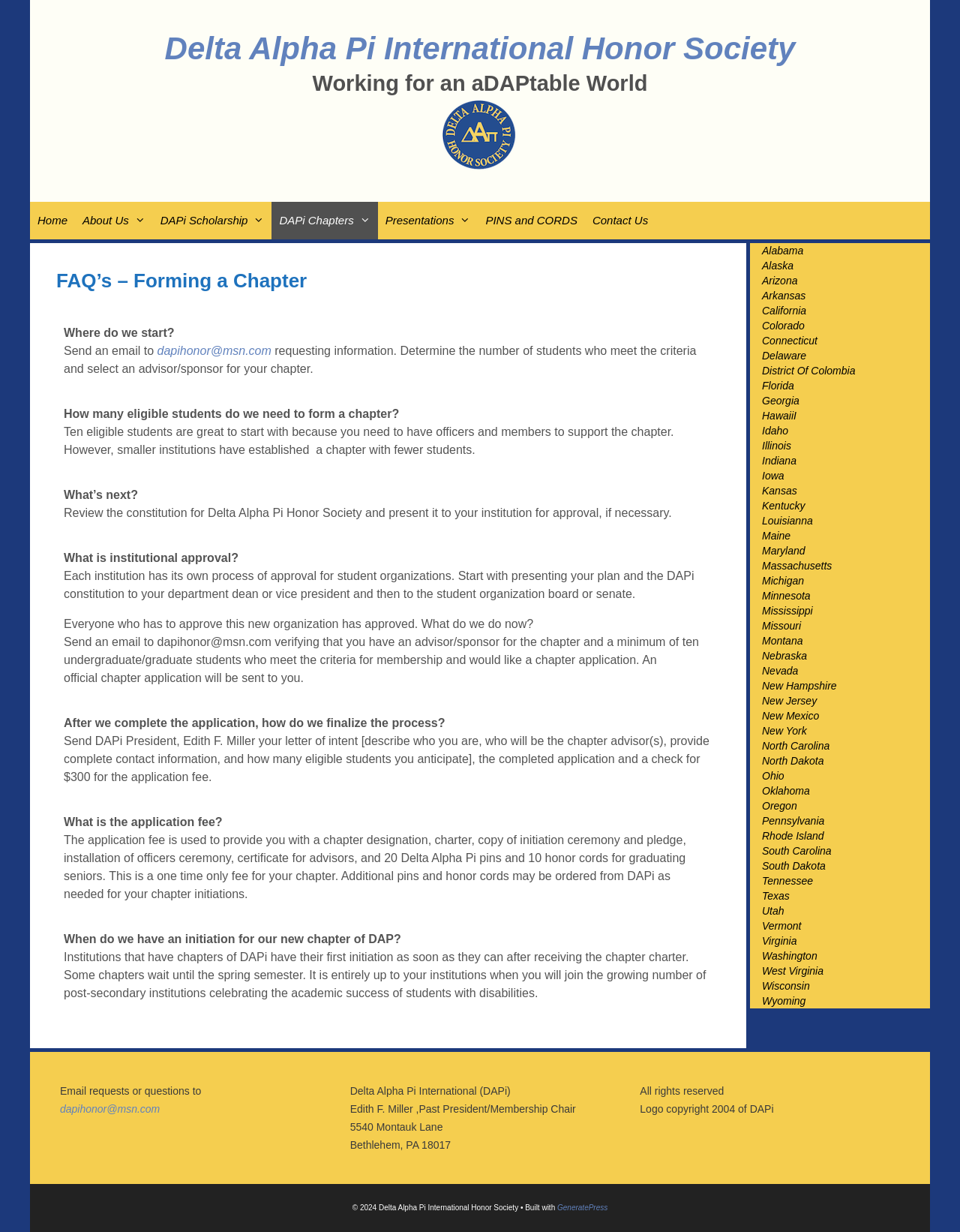Please find the bounding box coordinates of the element's region to be clicked to carry out this instruction: "Click on the 'Alabama' link".

[0.781, 0.197, 0.969, 0.209]